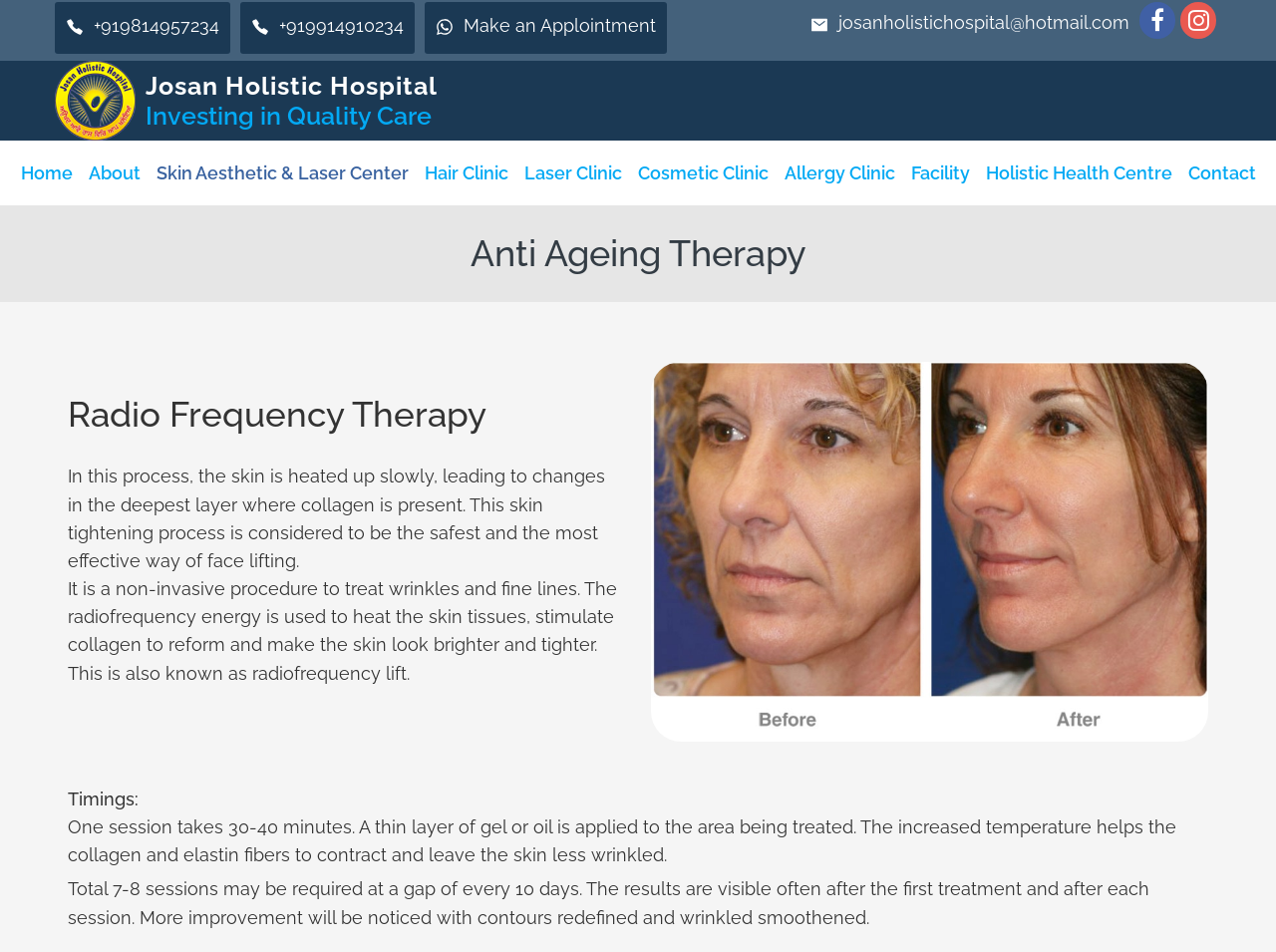Determine the bounding box for the described UI element: "Holistic Health Centre".

[0.766, 0.147, 0.925, 0.215]